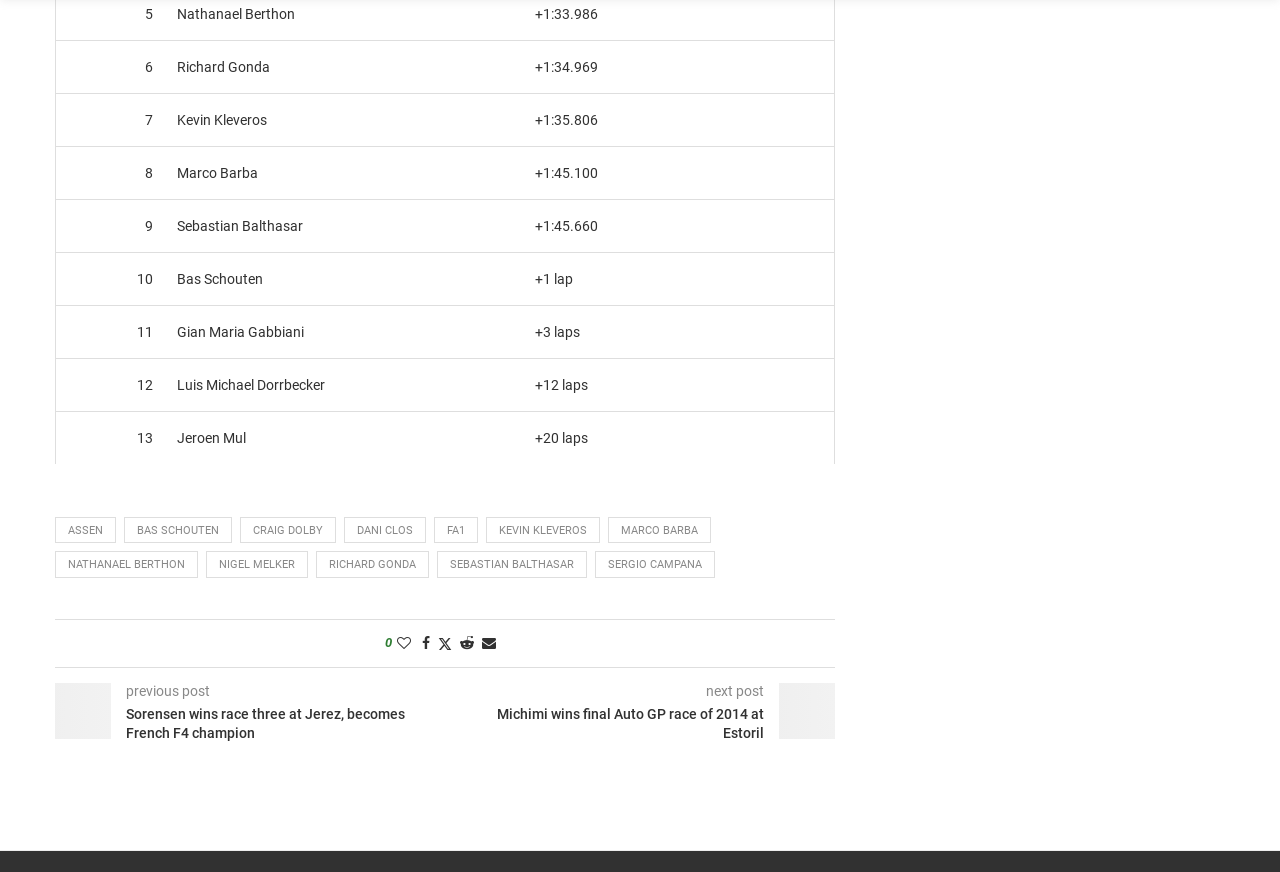What is the ranking of Richard Gonda?
Respond with a short answer, either a single word or a phrase, based on the image.

6